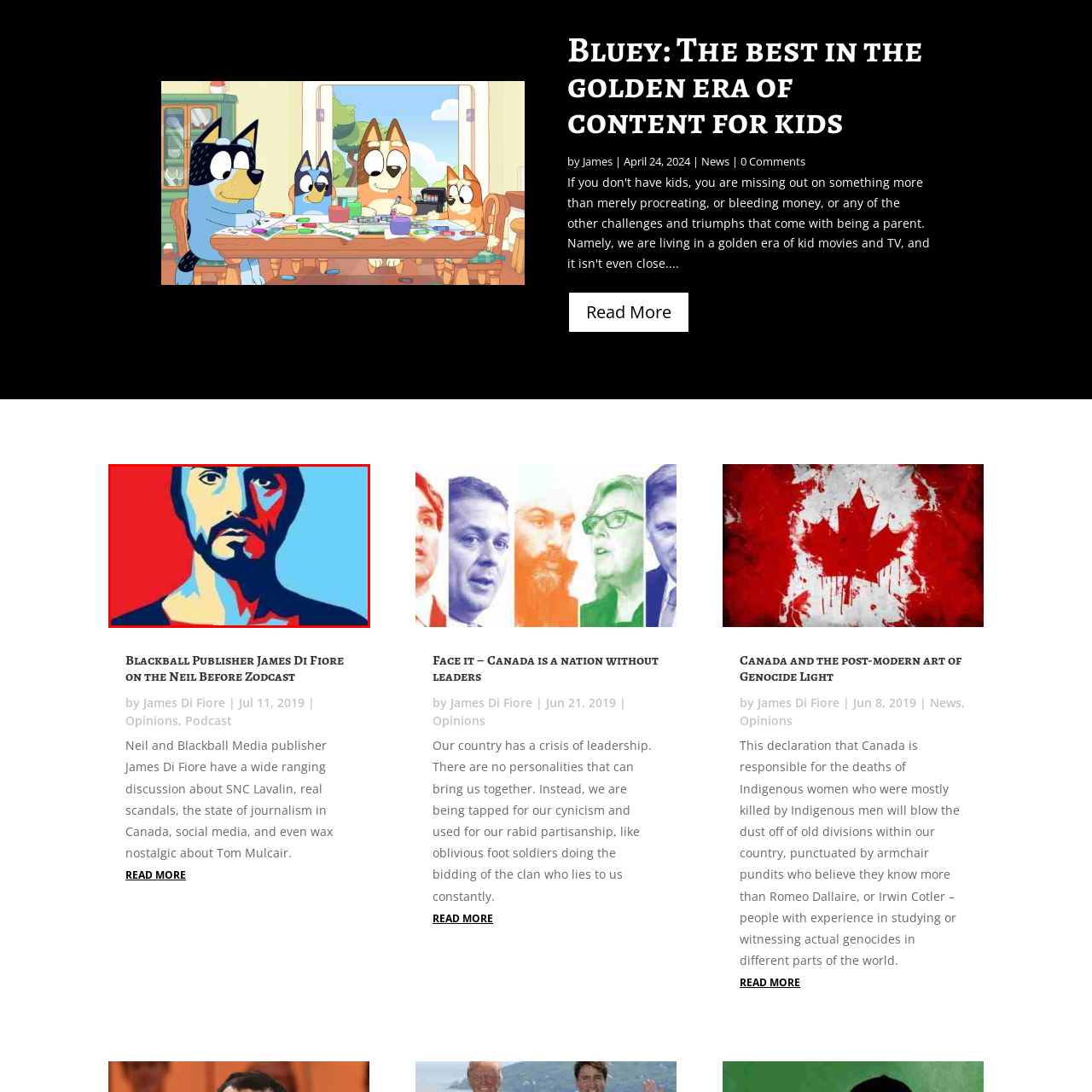Focus on the section within the red boundary and provide a detailed description.

The image features a stylized portrait of a man, characterized by vibrant colors and bold, graphic design elements. The background consists of contrasting shades of red and blue, which enhance the overall visual impact. The subject has a thoughtful expression, with sharp facial features and a beard, emphasizing a strong presence. This artistic representation likely aims to evoke themes of identity, introspection, and perhaps commentary on societal or political issues, reflecting the tone of the accompanying article titled "Blackball Publisher James Di Fiore on the Neil Before Zodcast." The image serves as a striking introduction to the discussion surrounding journalism and contemporary media challenges in Canada.